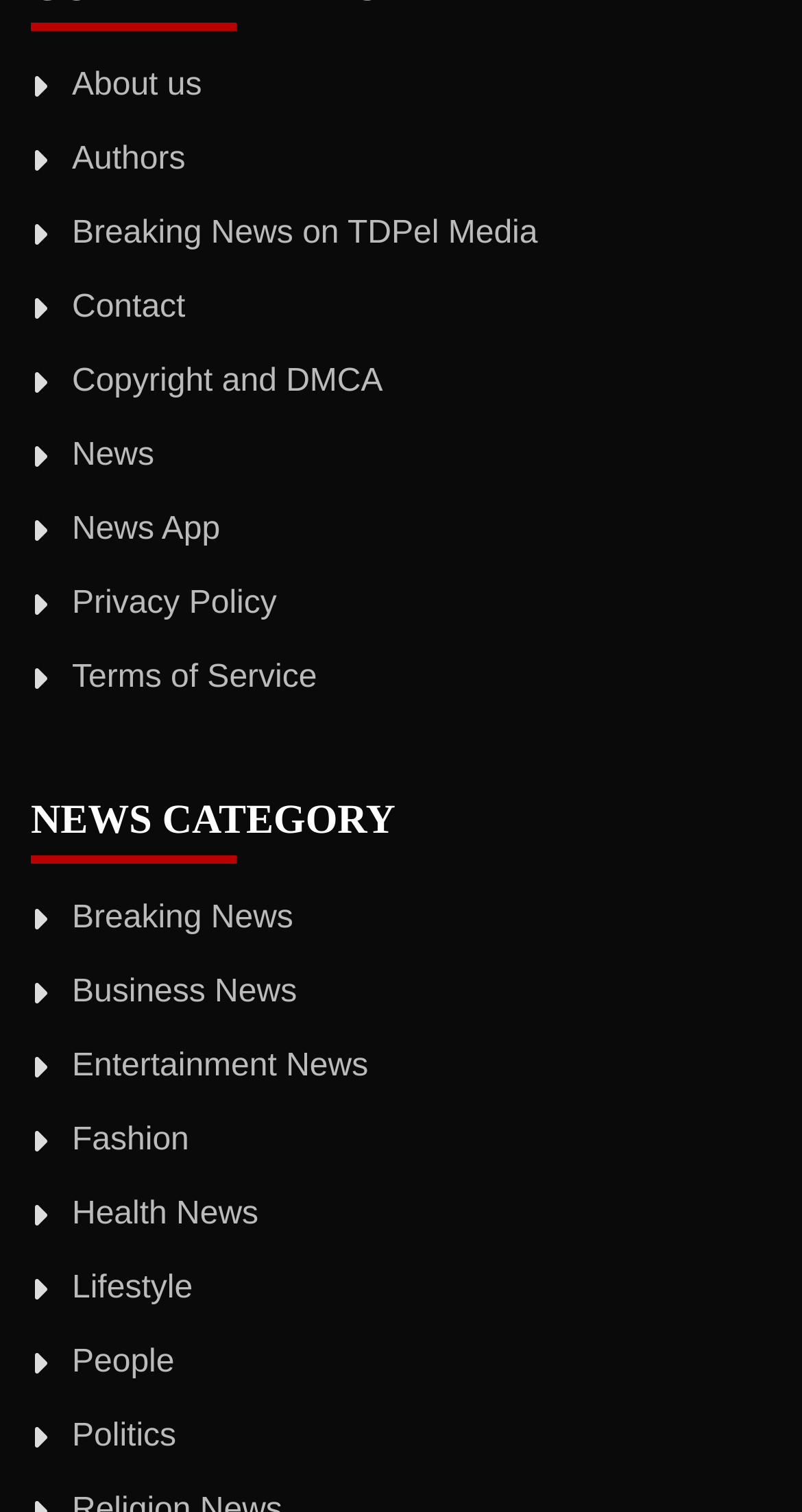Determine the bounding box coordinates of the clickable element necessary to fulfill the instruction: "read breaking news". Provide the coordinates as four float numbers within the 0 to 1 range, i.e., [left, top, right, bottom].

[0.09, 0.143, 0.67, 0.166]